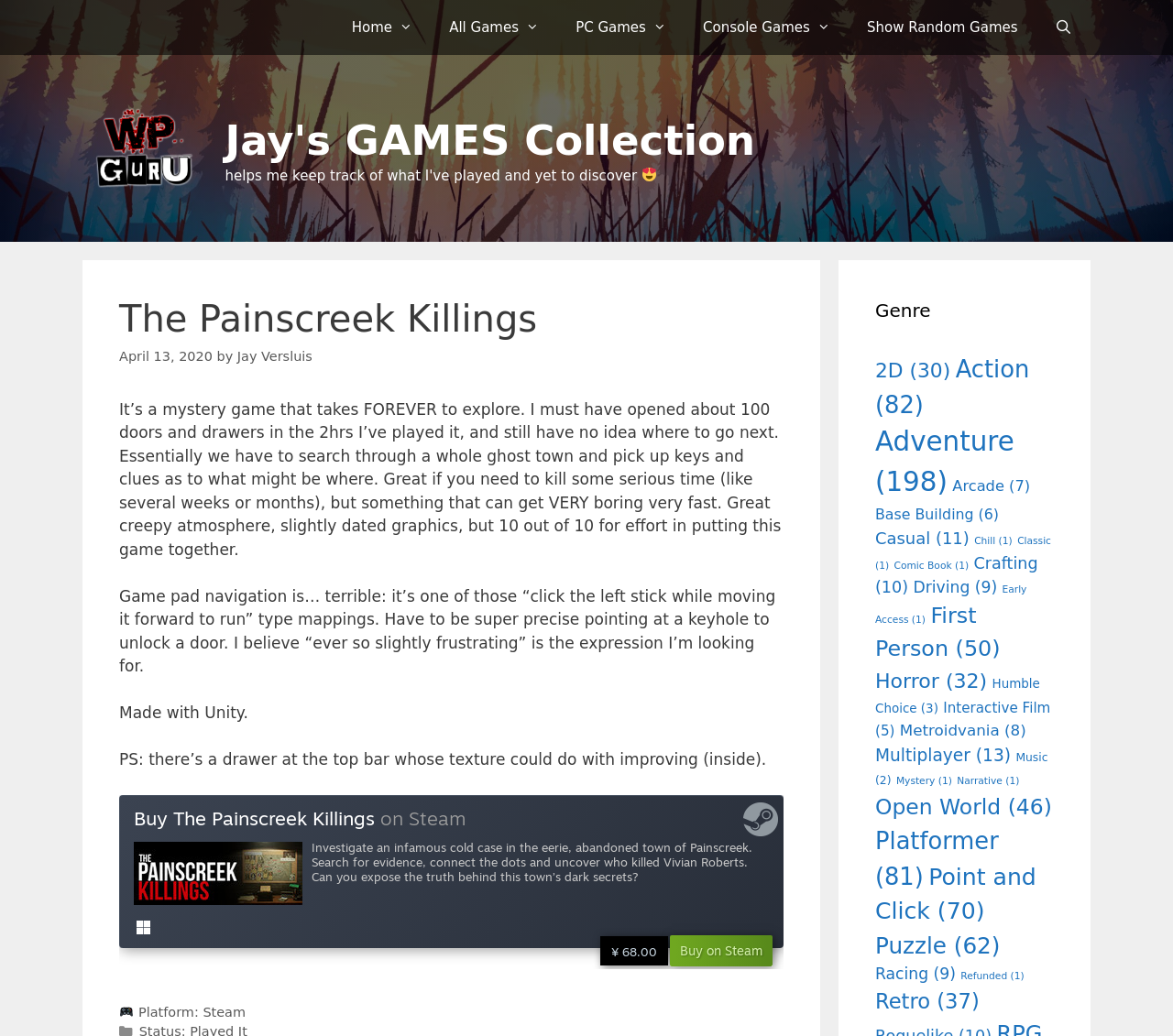Write an elaborate caption that captures the essence of the webpage.

This webpage is about a video game called "The Painscreek Killings" and is part of a collection of games on the website "Jay's GAMES Collection". At the top of the page, there is a navigation bar with links to "Home", "All Games", "PC Games", "Console Games", "Show Random Games", and "Open Search Bar". Below the navigation bar, there is a banner with a link to "Jay's GAMES Collection" and an image of the website's logo.

The main content of the page is about the game "The Painscreek Killings", which is a mystery game that requires players to explore a ghost town and search for keys and clues. The game has a creepy atmosphere, slightly dated graphics, and a unique gameplay mechanic. The page also mentions that the game's navigation using a gamepad can be frustrating.

On the right side of the page, there is a section with links to various genres of games, including 2D, Action, Adventure, Arcade, and many others. Each link has a number in parentheses indicating the number of games in that genre.

At the bottom of the page, there is an iframe with an image of a game controller and a link to the game's platform, Steam.